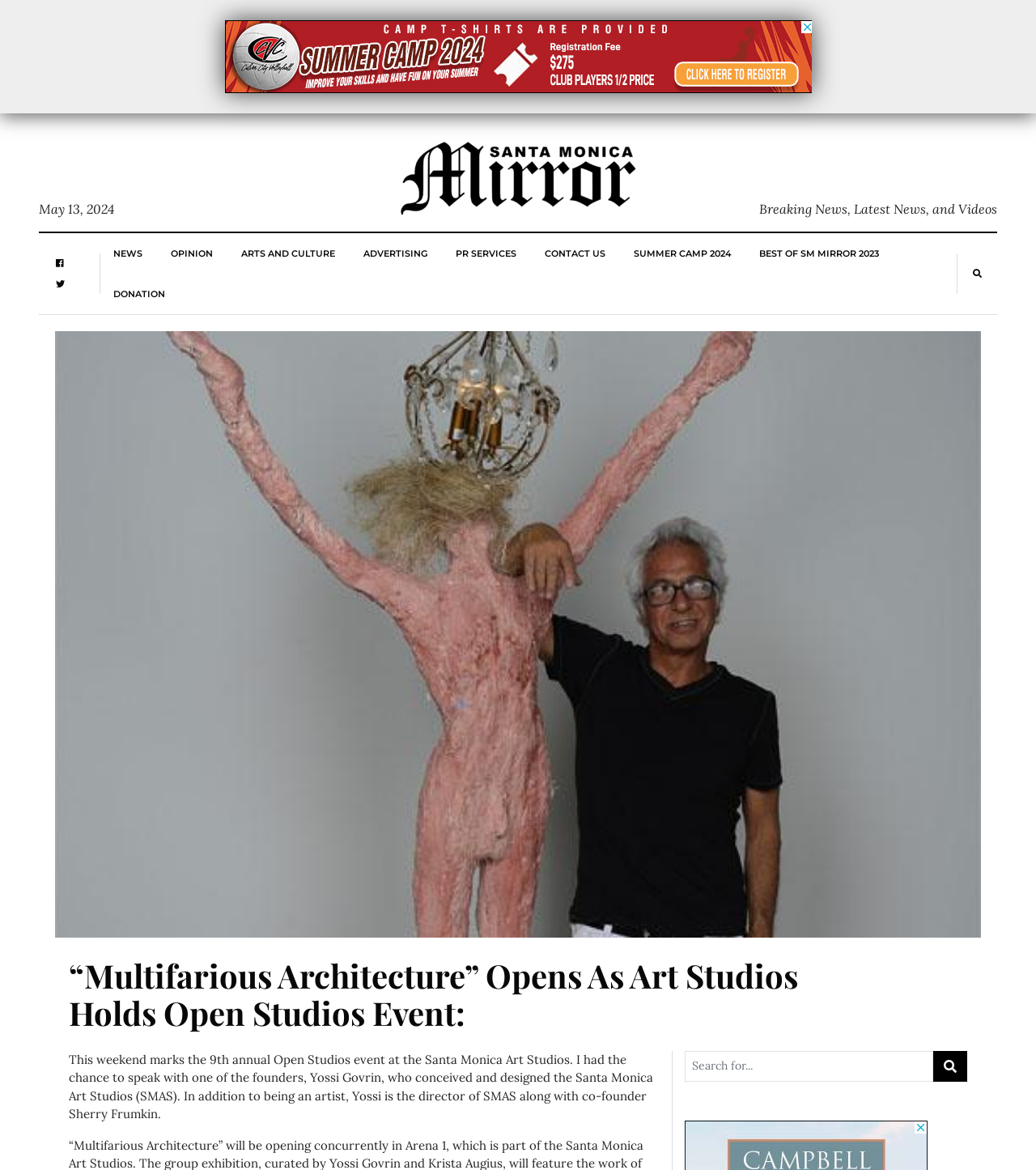Can you specify the bounding box coordinates of the area that needs to be clicked to fulfill the following instruction: "Click on the 'NEWS' link"?

[0.11, 0.199, 0.138, 0.234]